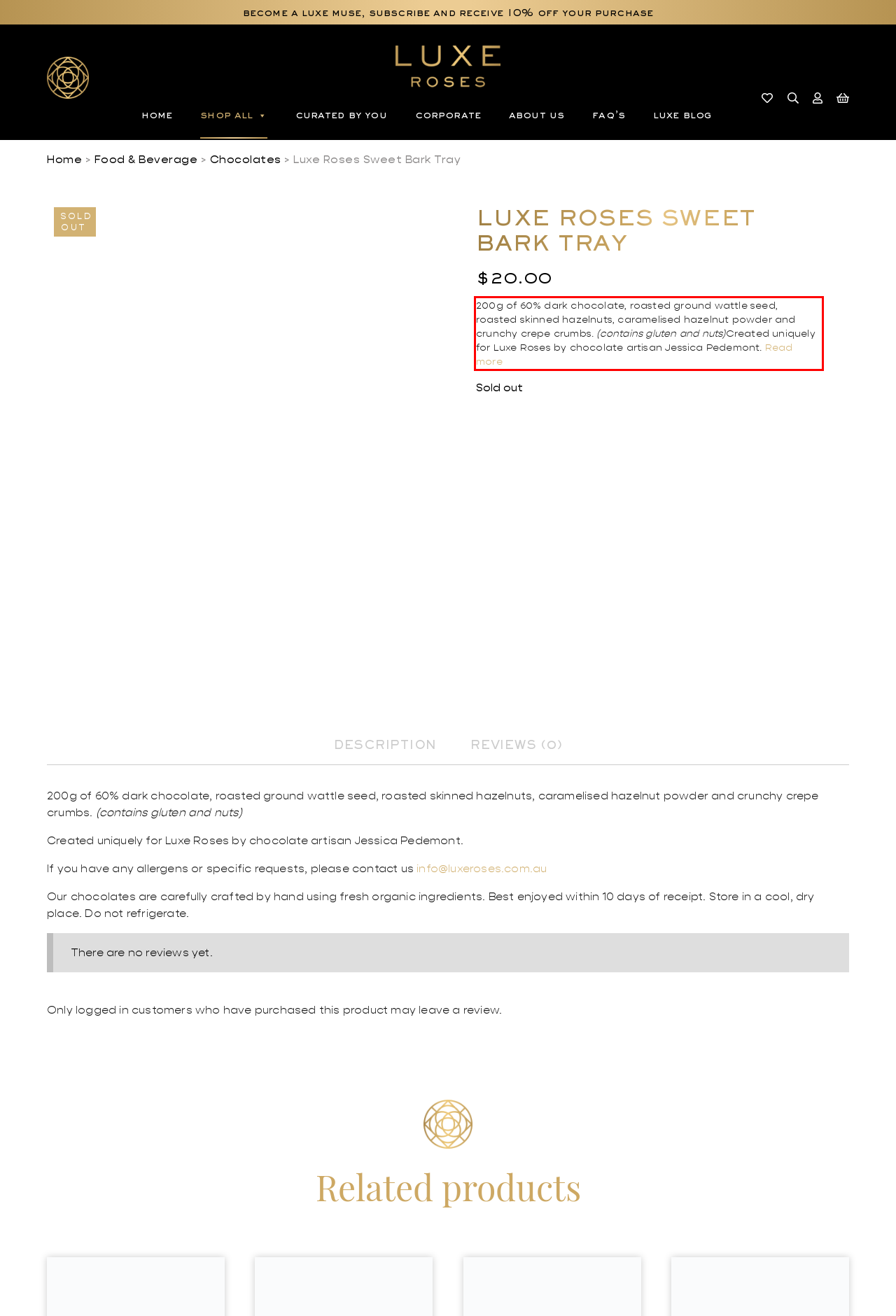Using the provided screenshot of a webpage, recognize the text inside the red rectangle bounding box by performing OCR.

200g of 60% dark chocolate, roasted ground wattle seed, roasted skinned hazelnuts, caramelised hazelnut powder and crunchy crepe crumbs. (contains gluten and nuts)Created uniquely for Luxe Roses by chocolate artisan Jessica Pedemont. Read more